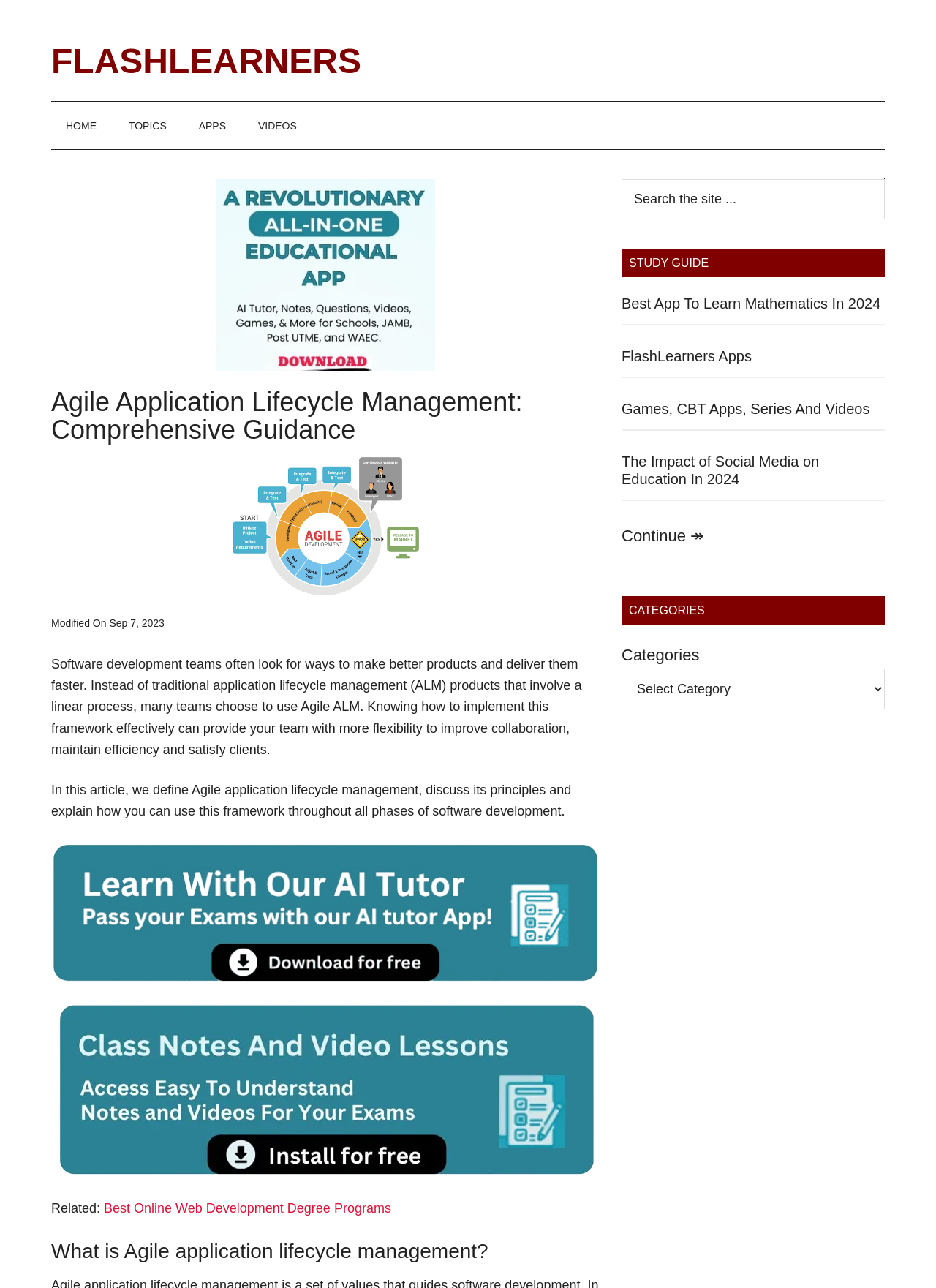Given the element description "VIDEOS", identify the bounding box of the corresponding UI element.

[0.26, 0.08, 0.333, 0.116]